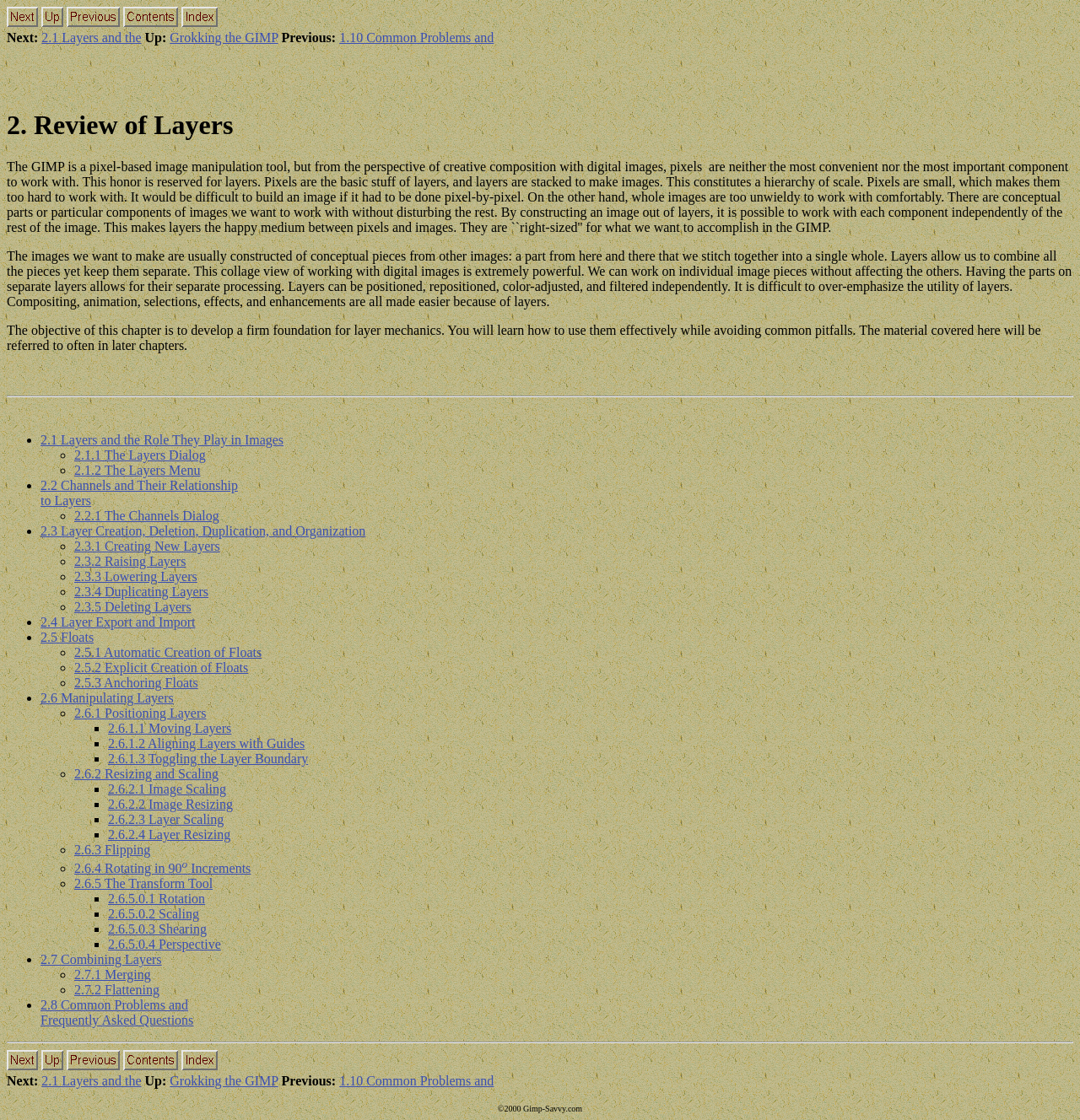What is the objective of this chapter?
Please answer the question with a detailed and comprehensive explanation.

The text explicitly states that the objective of this chapter is to develop a firm foundation for layer mechanics, which implies that the chapter aims to provide a comprehensive understanding of layers in image manipulation.